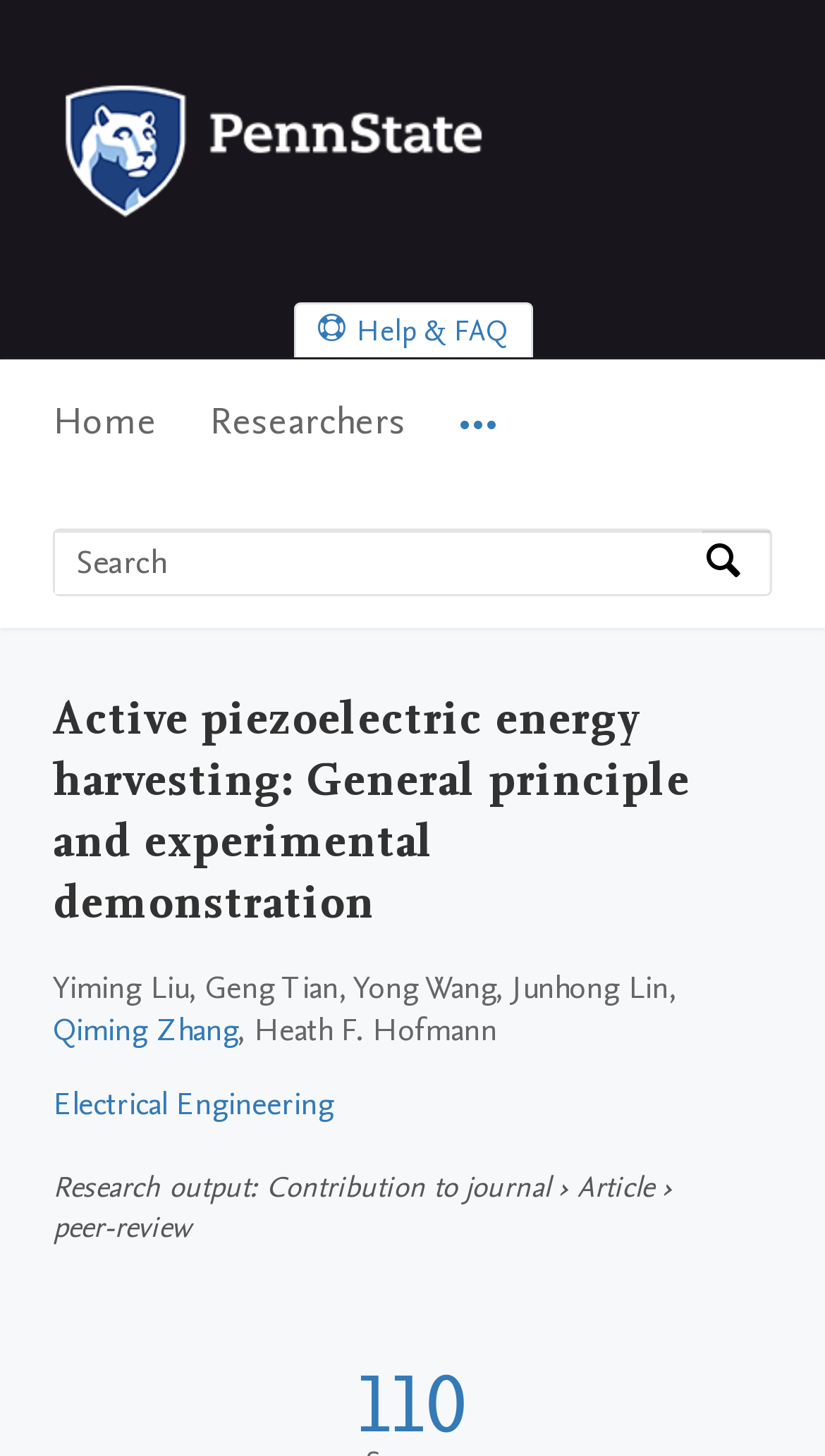Please determine the bounding box coordinates, formatted as (top-left x, top-left y, bottom-right x, bottom-right y), with all values as floating point numbers between 0 and 1. Identify the bounding box of the region described as: Help & FAQ

[0.358, 0.209, 0.642, 0.246]